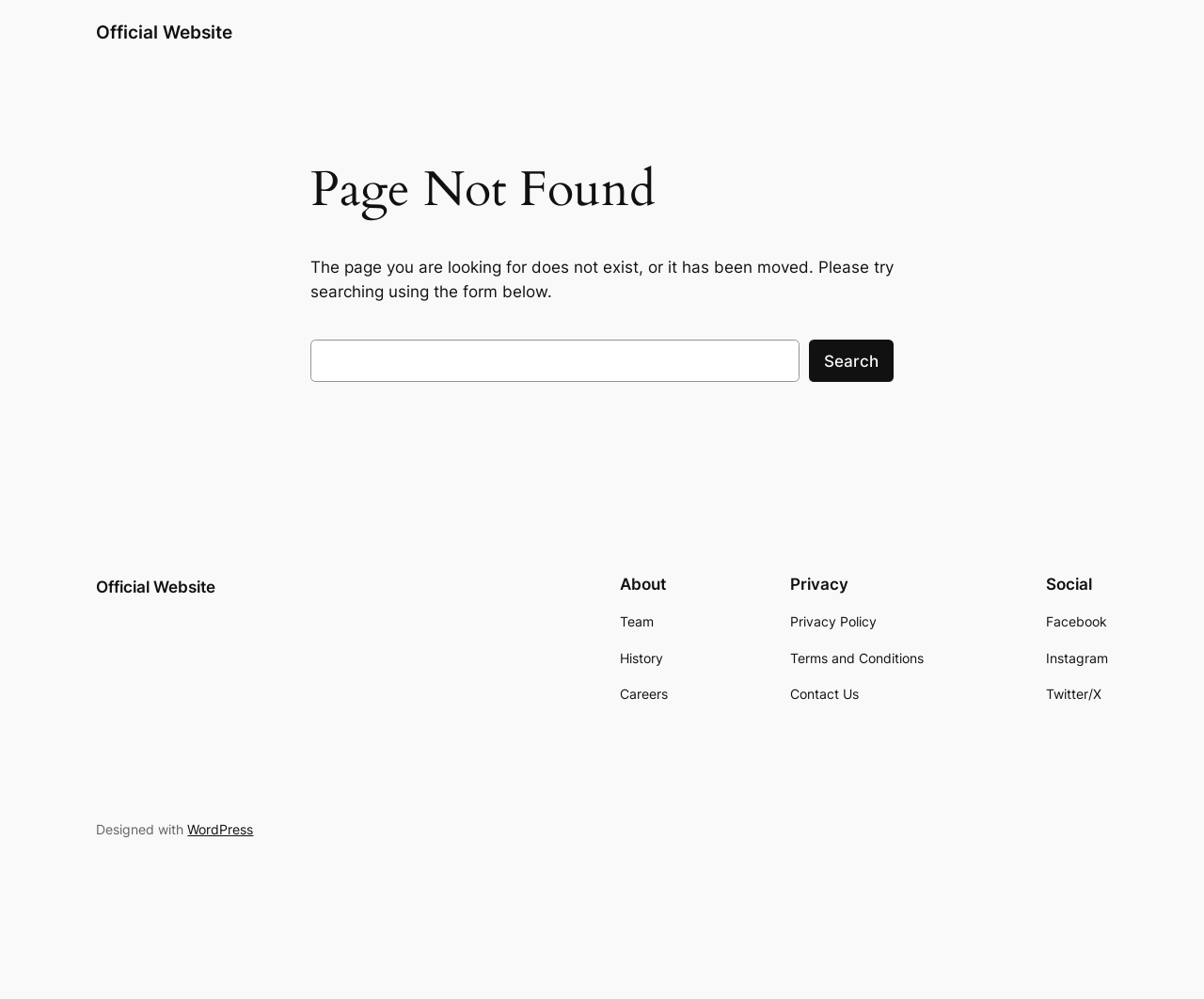Find the bounding box coordinates of the clickable element required to execute the following instruction: "Go to the official website". Provide the coordinates as four float numbers between 0 and 1, i.e., [left, top, right, bottom].

[0.08, 0.021, 0.193, 0.043]